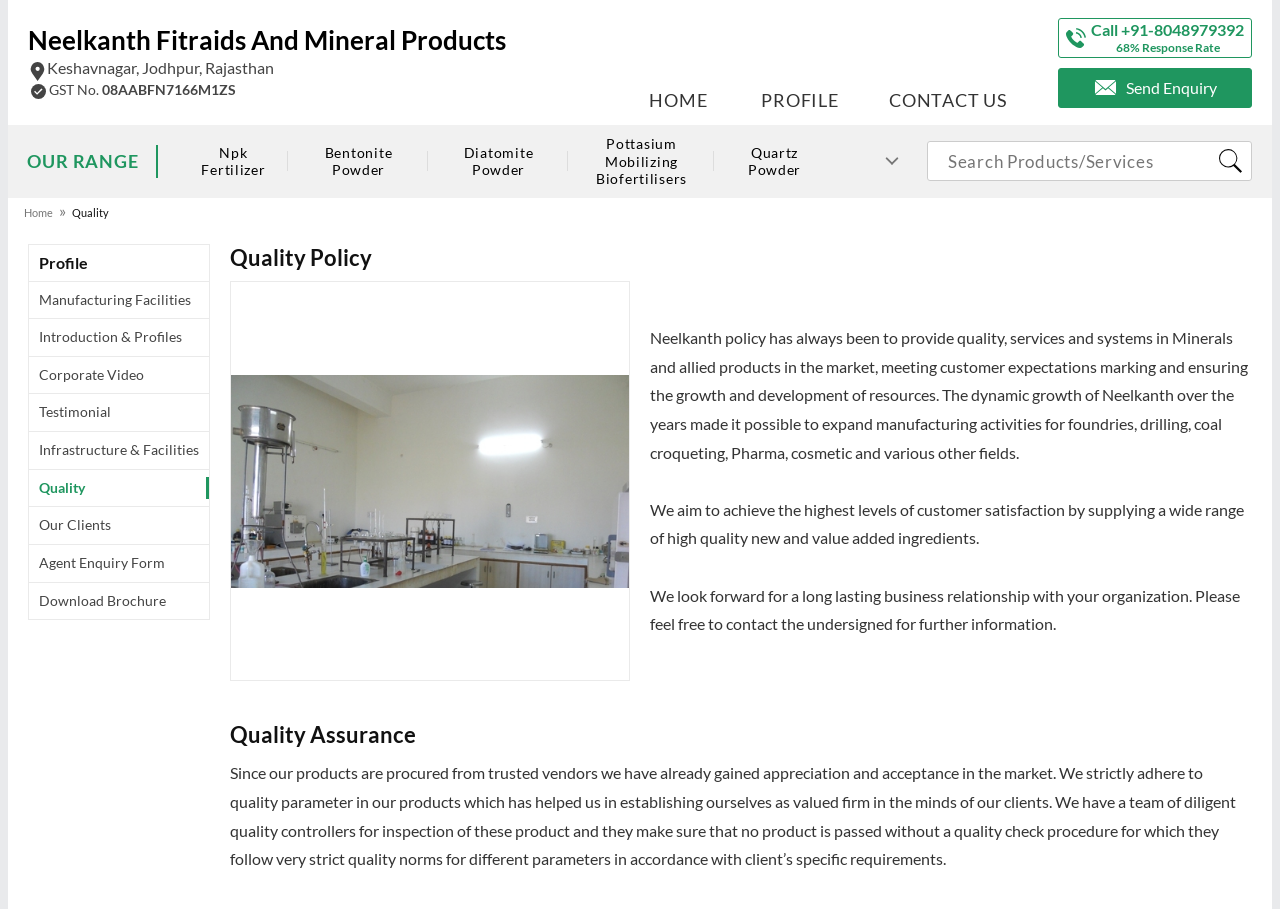Determine the bounding box coordinates for the UI element described. Format the coordinates as (top-left x, top-left y, bottom-right x, bottom-right y) and ensure all values are between 0 and 1. Element description: Call +91-8048979392 68% Response Rate

[0.827, 0.019, 0.978, 0.063]